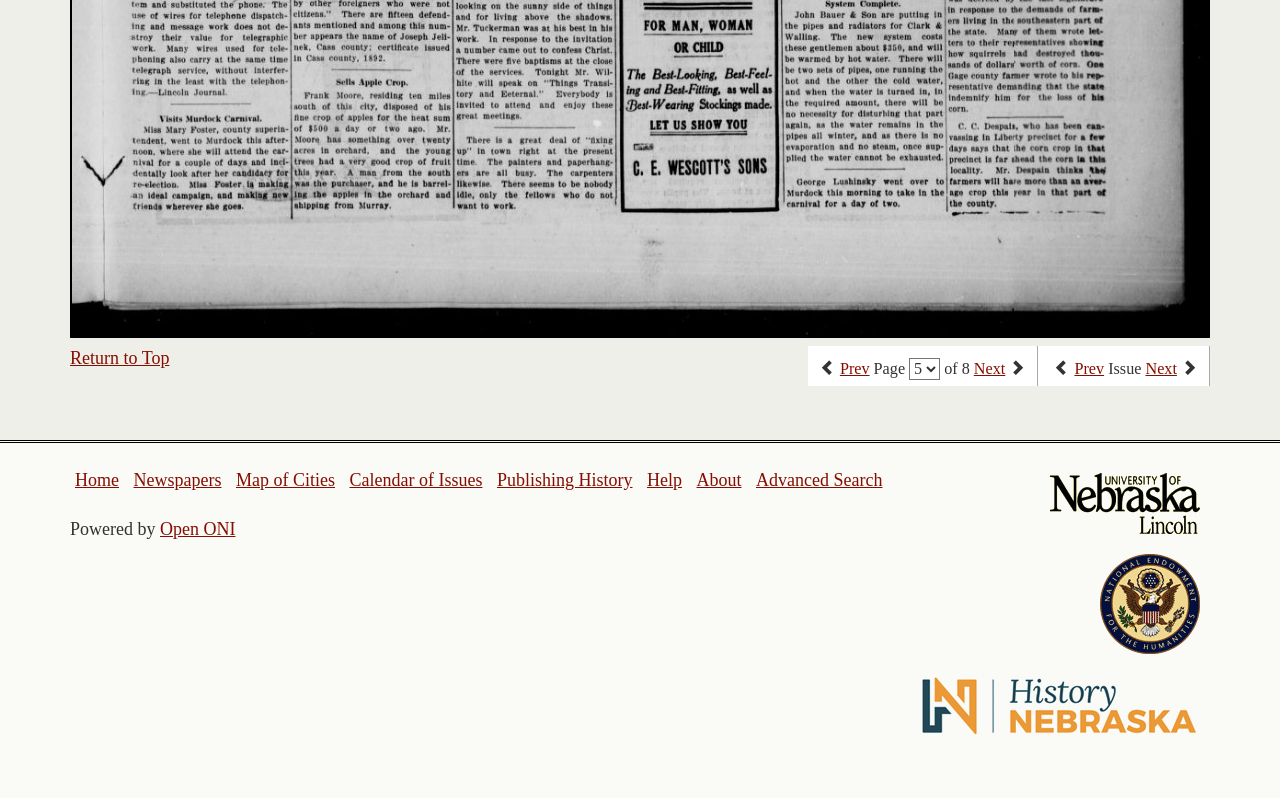Determine the bounding box coordinates for the UI element matching this description: "Return to Top".

[0.055, 0.436, 0.132, 0.461]